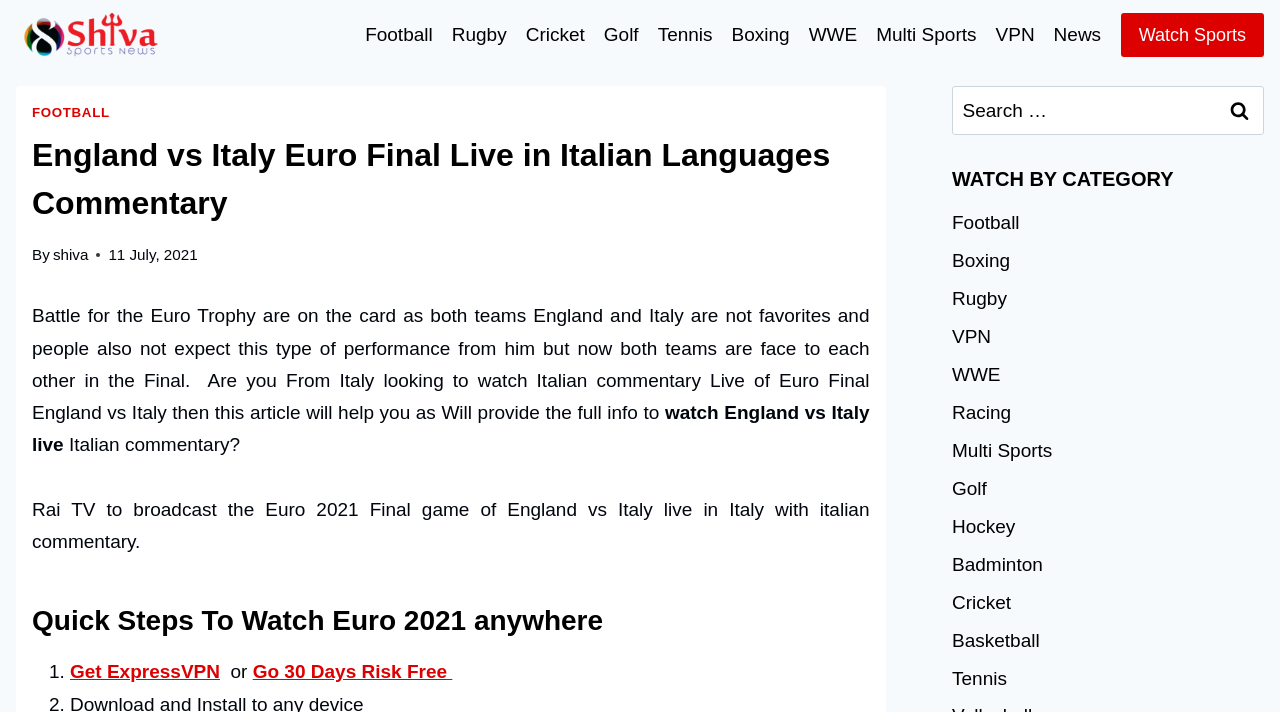Determine the bounding box of the UI element mentioned here: "Golf". The coordinates must be in the format [left, top, right, bottom] with values ranging from 0 to 1.

[0.744, 0.66, 0.988, 0.713]